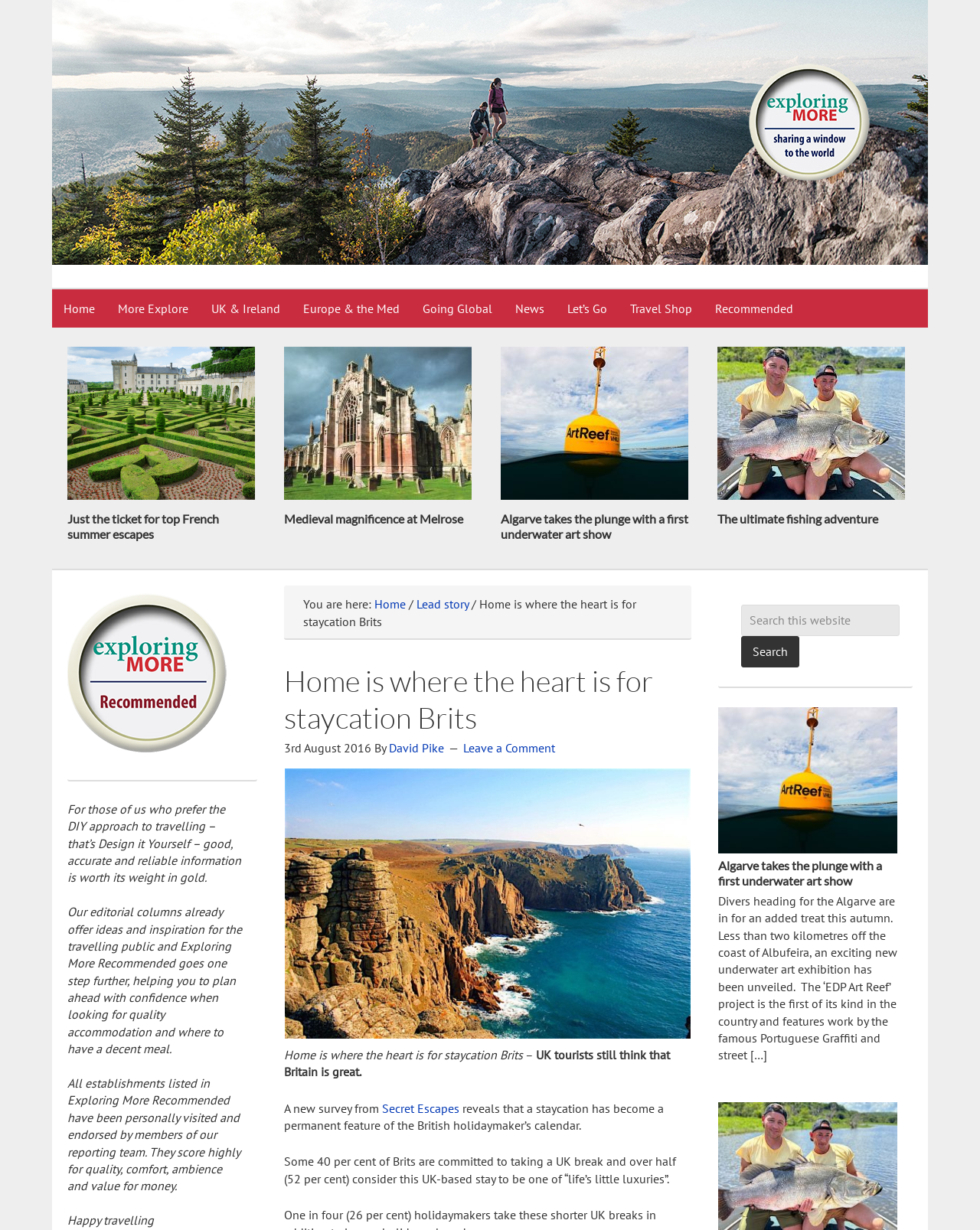Specify the bounding box coordinates of the area that needs to be clicked to achieve the following instruction: "Click on the 'Leave a Comment' link".

[0.473, 0.602, 0.566, 0.614]